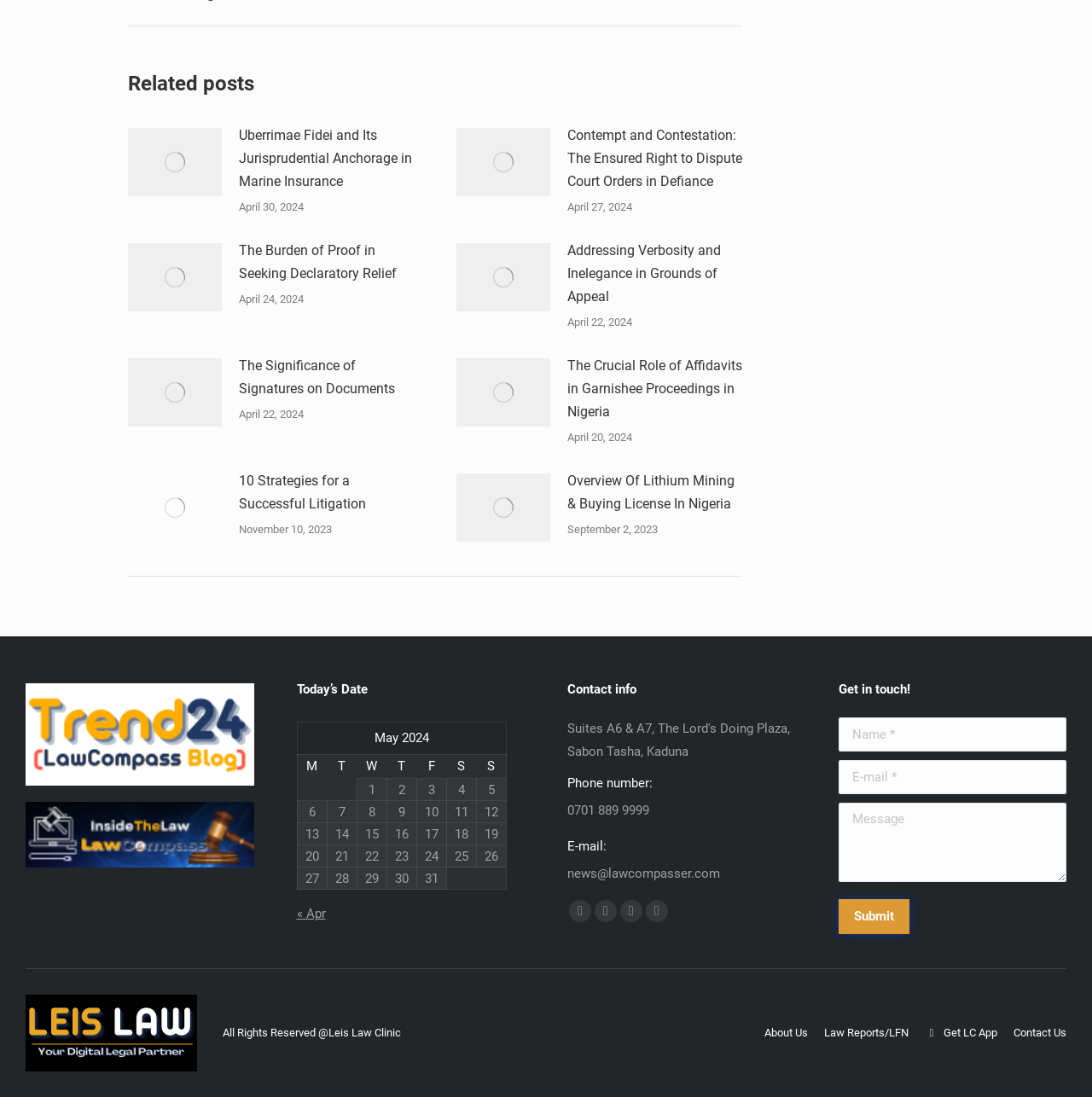Provide your answer in one word or a succinct phrase for the question: 
How many articles are there in the 'Related posts' section?

8